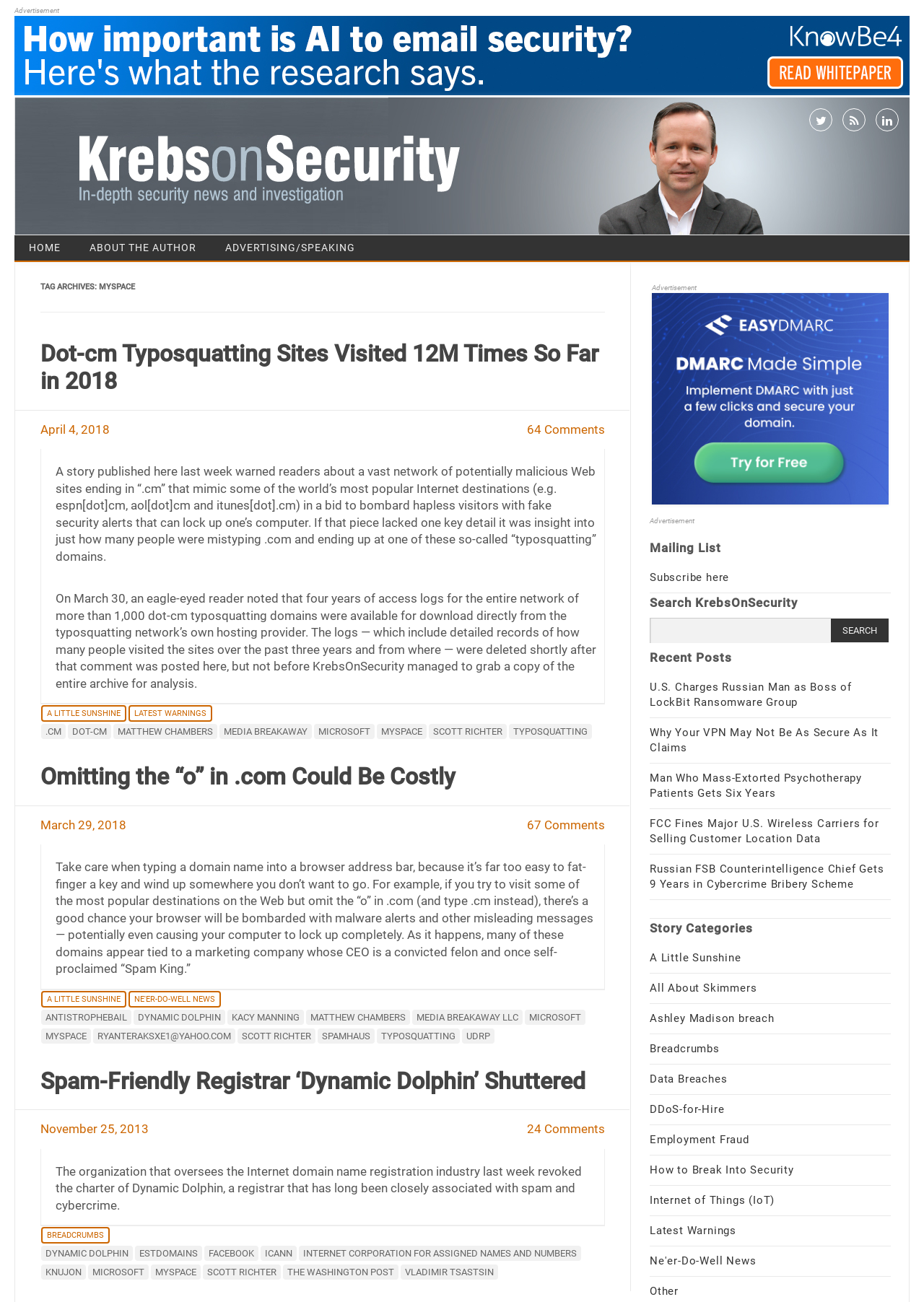Specify the bounding box coordinates of the element's area that should be clicked to execute the given instruction: "Click the 'MYSPACE' link". The coordinates should be four float numbers between 0 and 1, i.e., [left, top, right, bottom].

[0.408, 0.556, 0.461, 0.568]